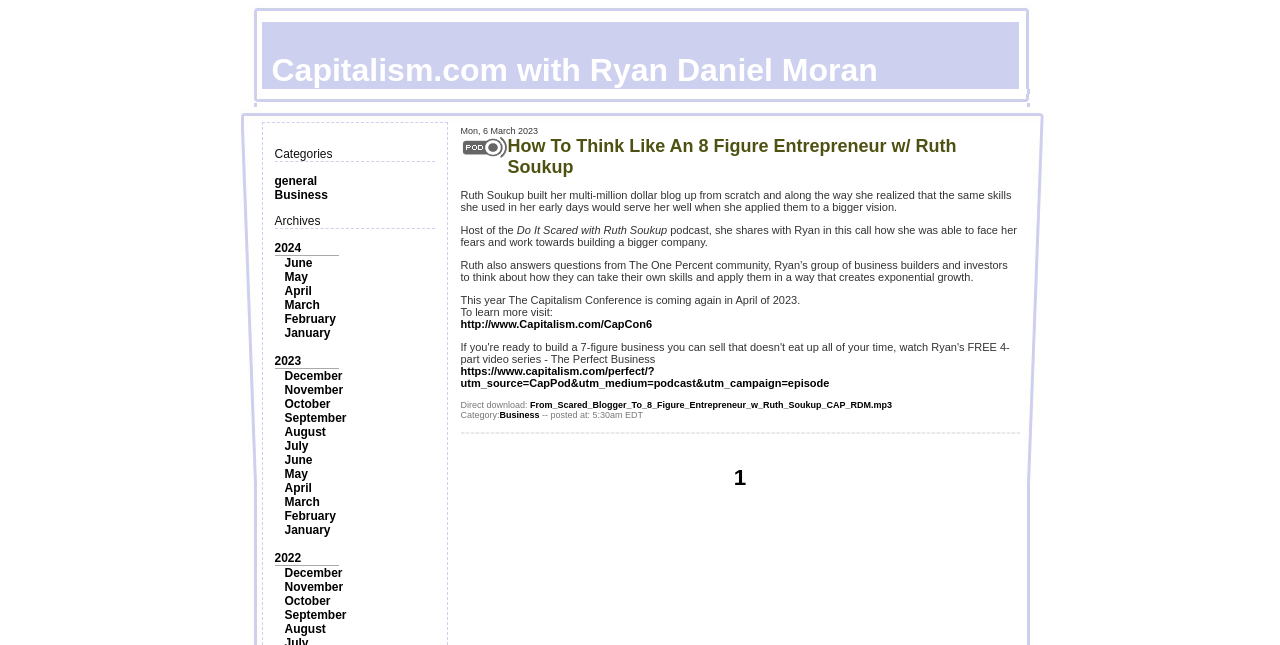What is the title of the podcast episode?
Based on the image, answer the question in a detailed manner.

The title of the podcast episode can be found in the text of the webpage, specifically in the LayoutTableCell element, which says 'How To Think Like An 8 Figure Entrepreneur w/ Ruth Soukup'. This is the title of the podcast episode.